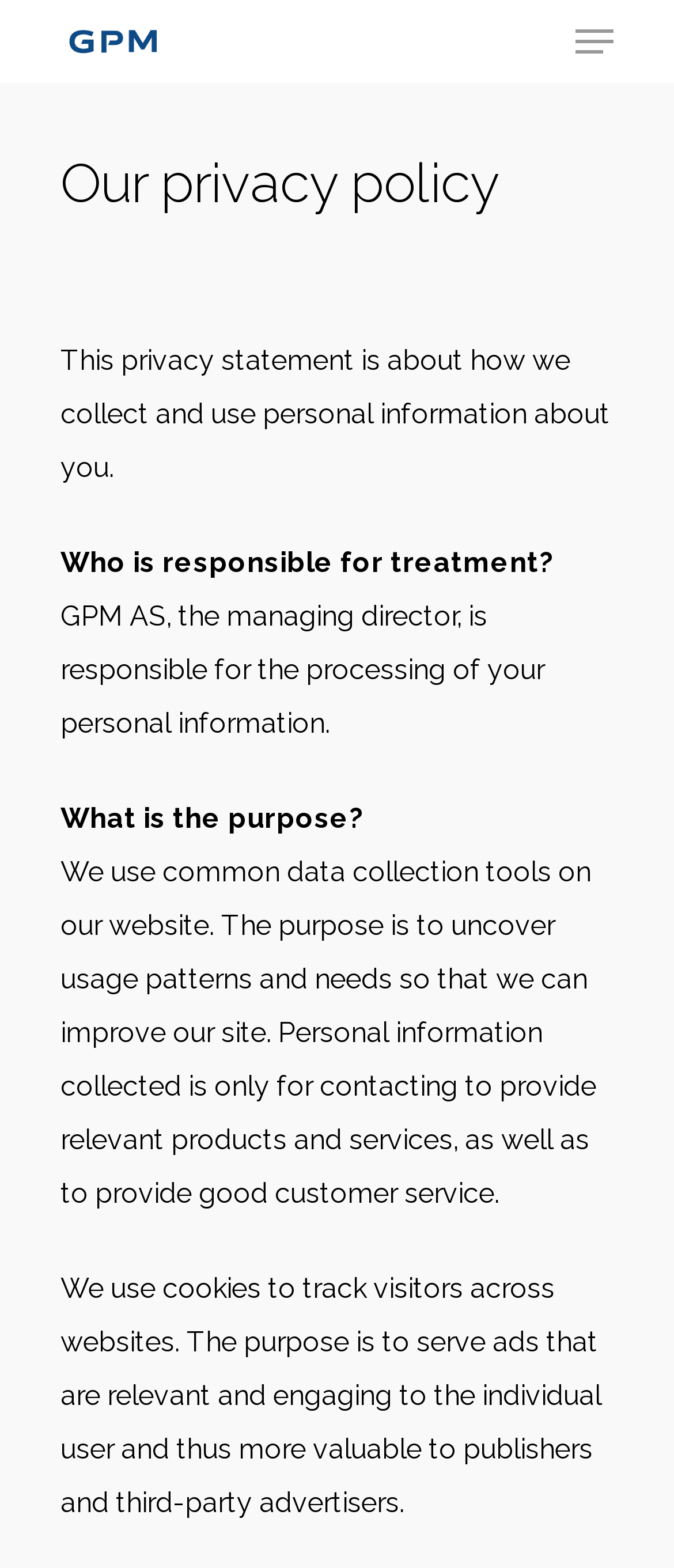Who is responsible for personal information?
Provide a short answer using one word or a brief phrase based on the image.

GPM AS